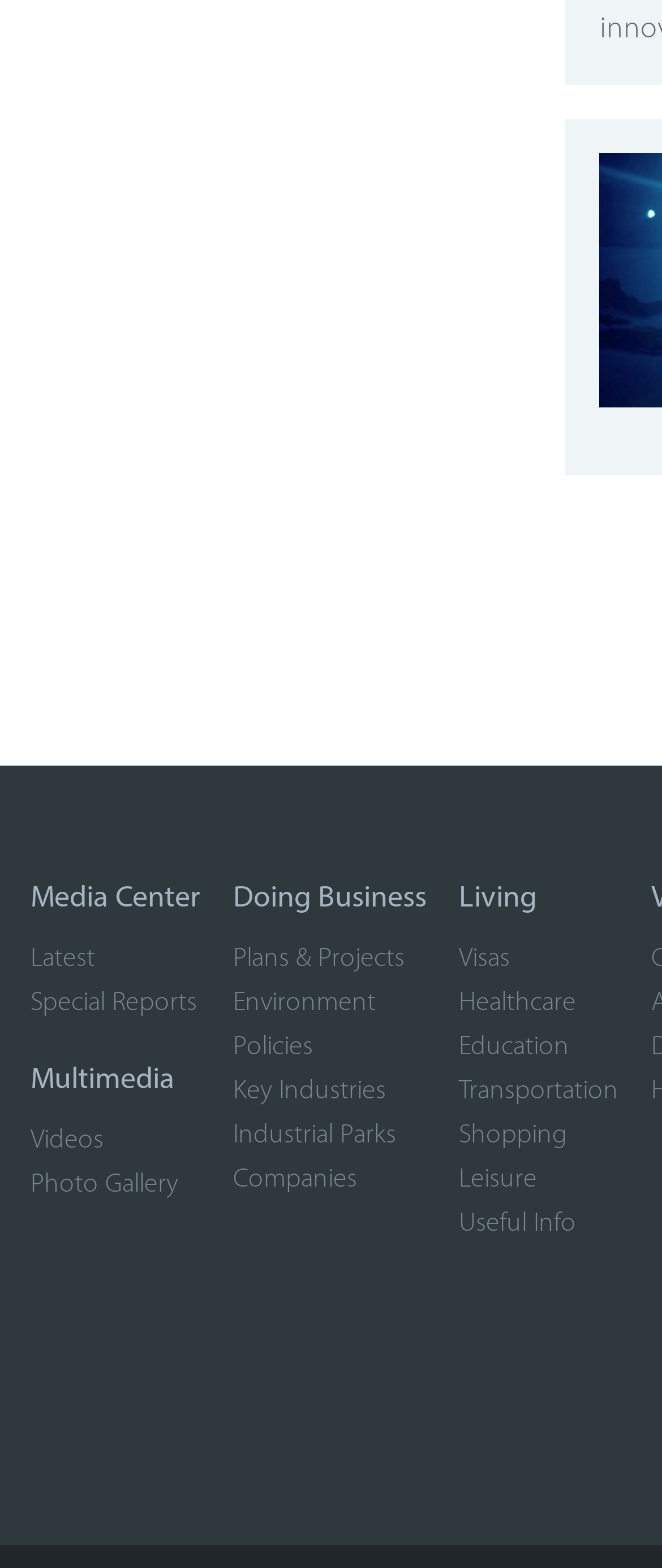What is the last link under the Living category?
Please answer the question with a detailed and comprehensive explanation.

After analyzing the webpage, I found that the last link under the Living category is Useful Info, which is likely to provide information about living in the region.